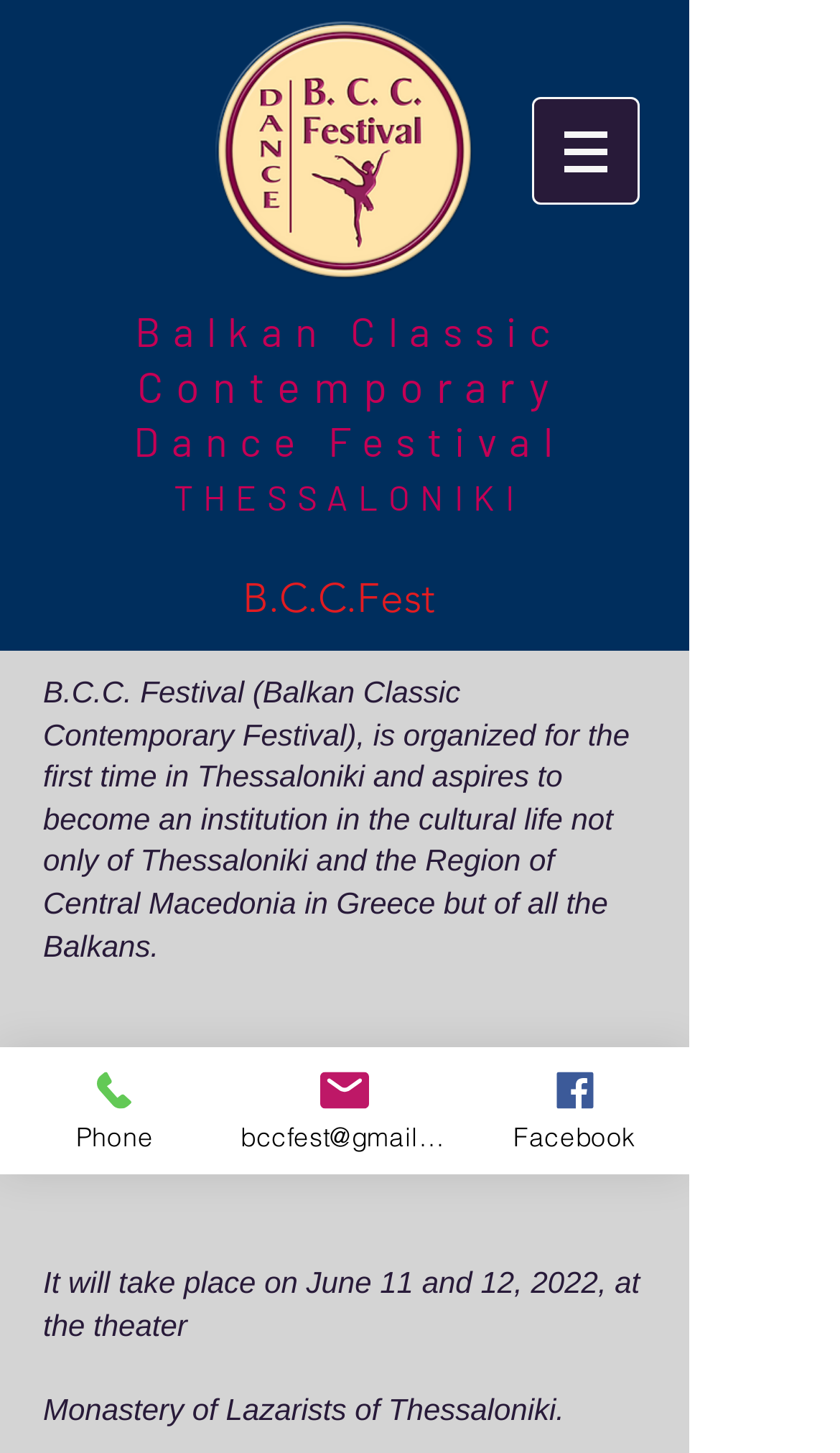What is the email address of the festival?
Using the image as a reference, deliver a detailed and thorough answer to the question.

I found the answer by looking at the link element which contains the text 'bccfest@gmail.com'. The email address of the festival is bccfest@gmail.com.